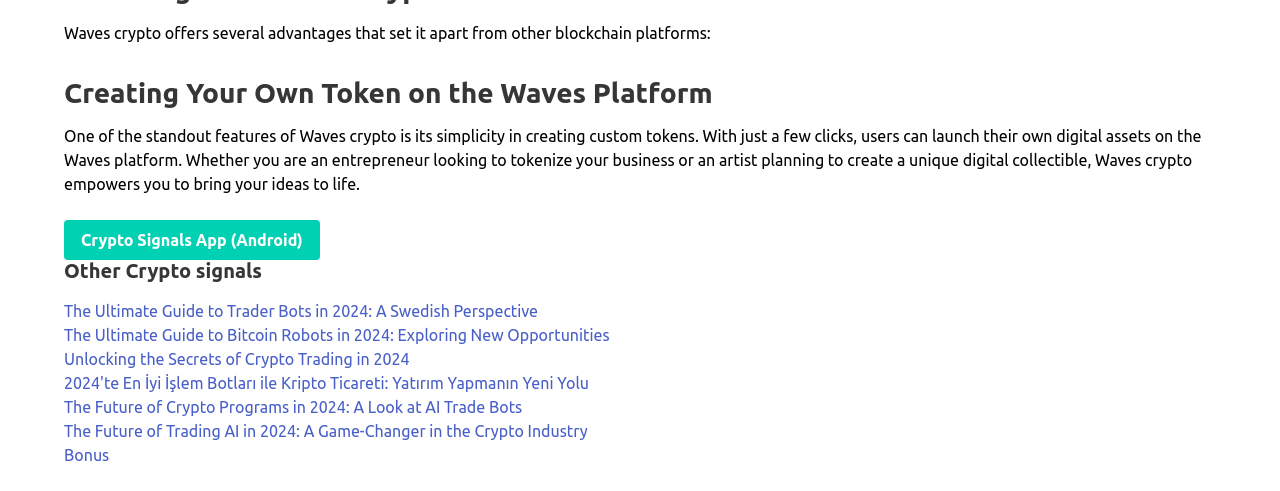How many links are provided for crypto signals and guides?
Please provide a single word or phrase in response based on the screenshot.

7